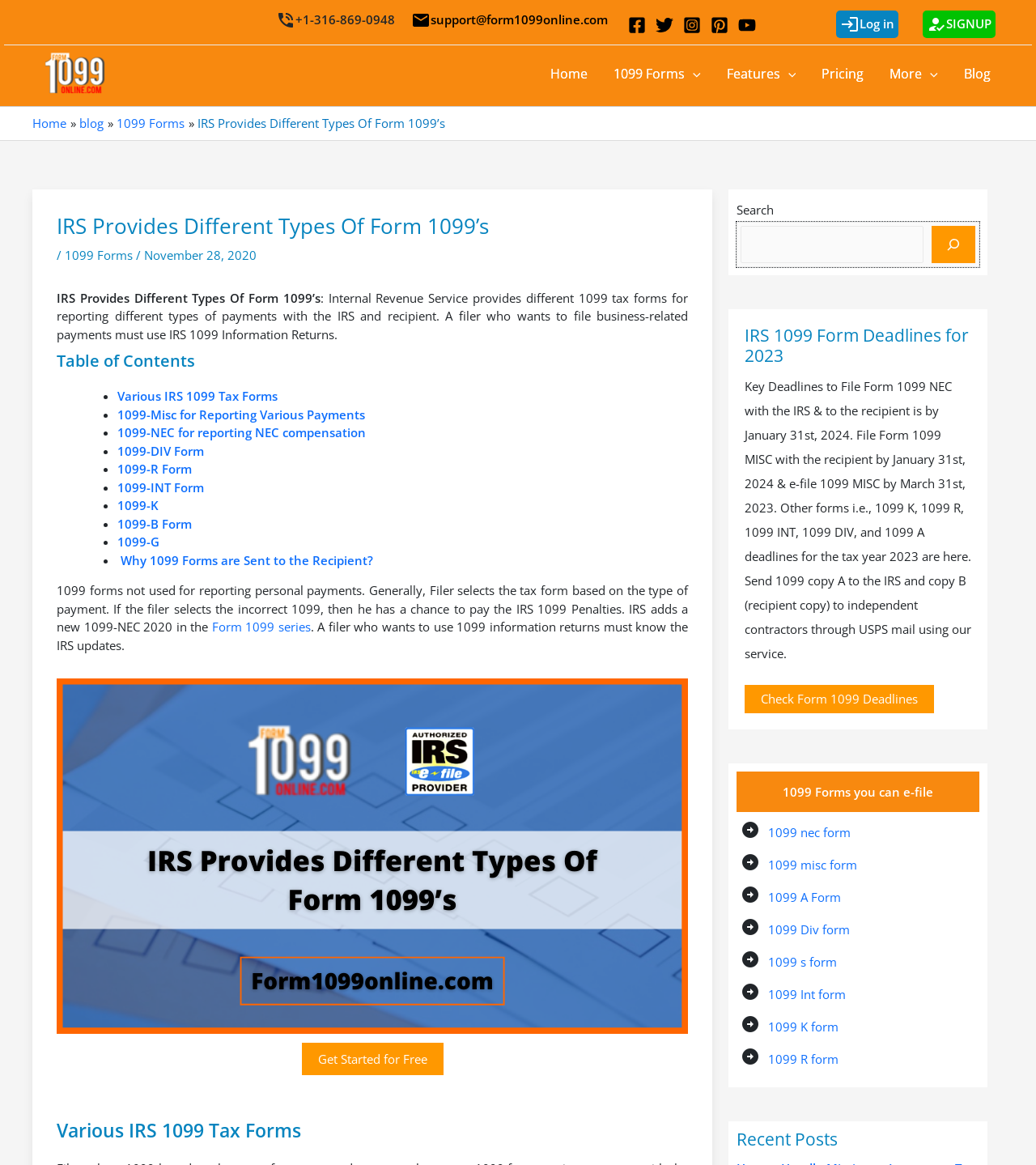Given the webpage screenshot, identify the bounding box of the UI element that matches this description: "Various IRS 1099 Tax Forms".

[0.113, 0.333, 0.268, 0.347]